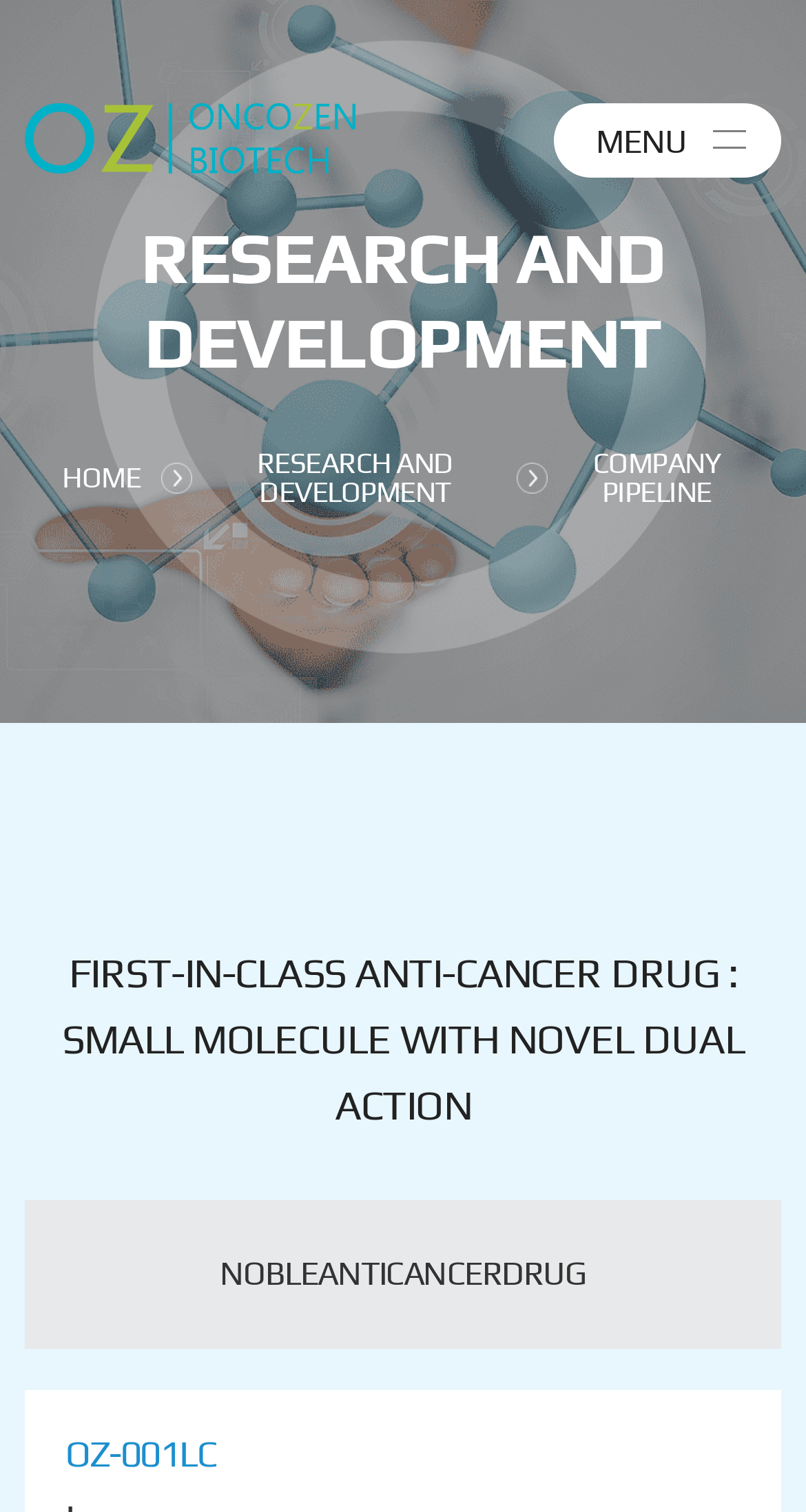Identify the bounding box of the HTML element described here: "Home". Provide the coordinates as four float numbers between 0 and 1: [left, top, right, bottom].

[0.077, 0.306, 0.174, 0.325]